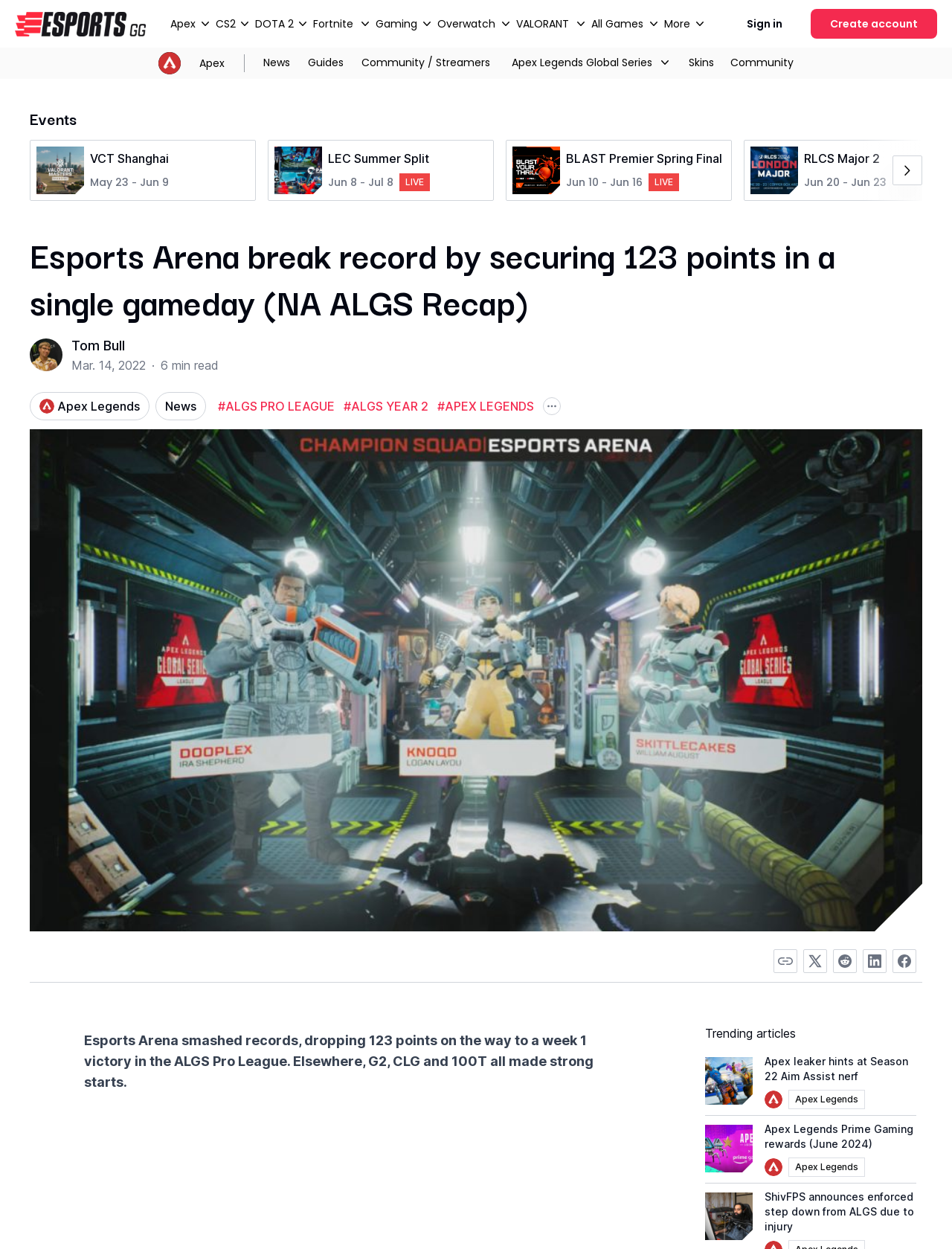What is the date of the article?
We need a detailed and meticulous answer to the question.

The question can be answered by looking at the date displayed below the author's name, which shows 'Mar. 14, 2022'.